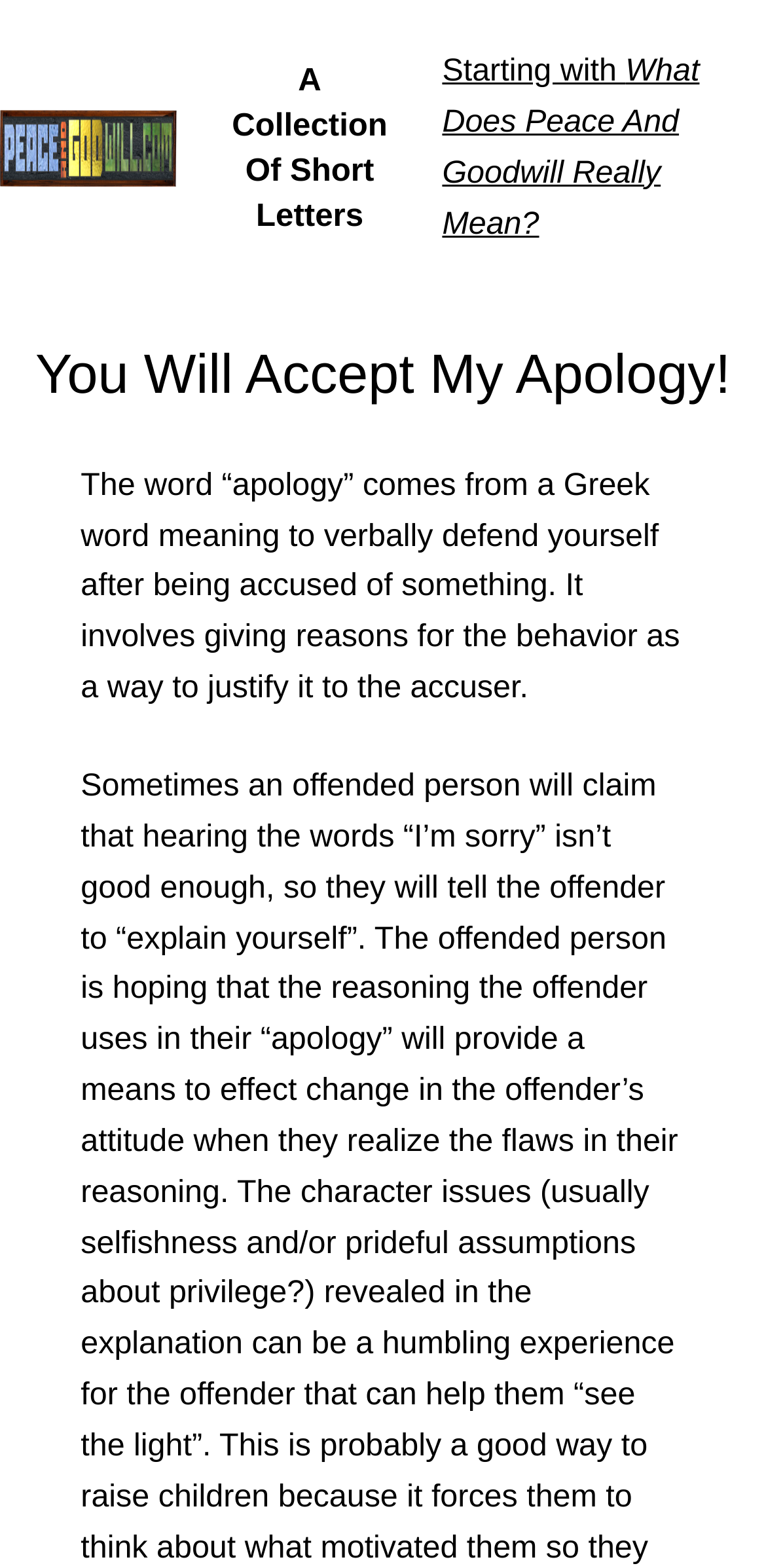What is the main topic of the webpage?
Please give a detailed and elaborate answer to the question based on the image.

The webpage is focused on the concept of apology, as indicated by the heading 'You Will Accept My Apology!' and the static text that explains the origin and meaning of the word 'apology'.